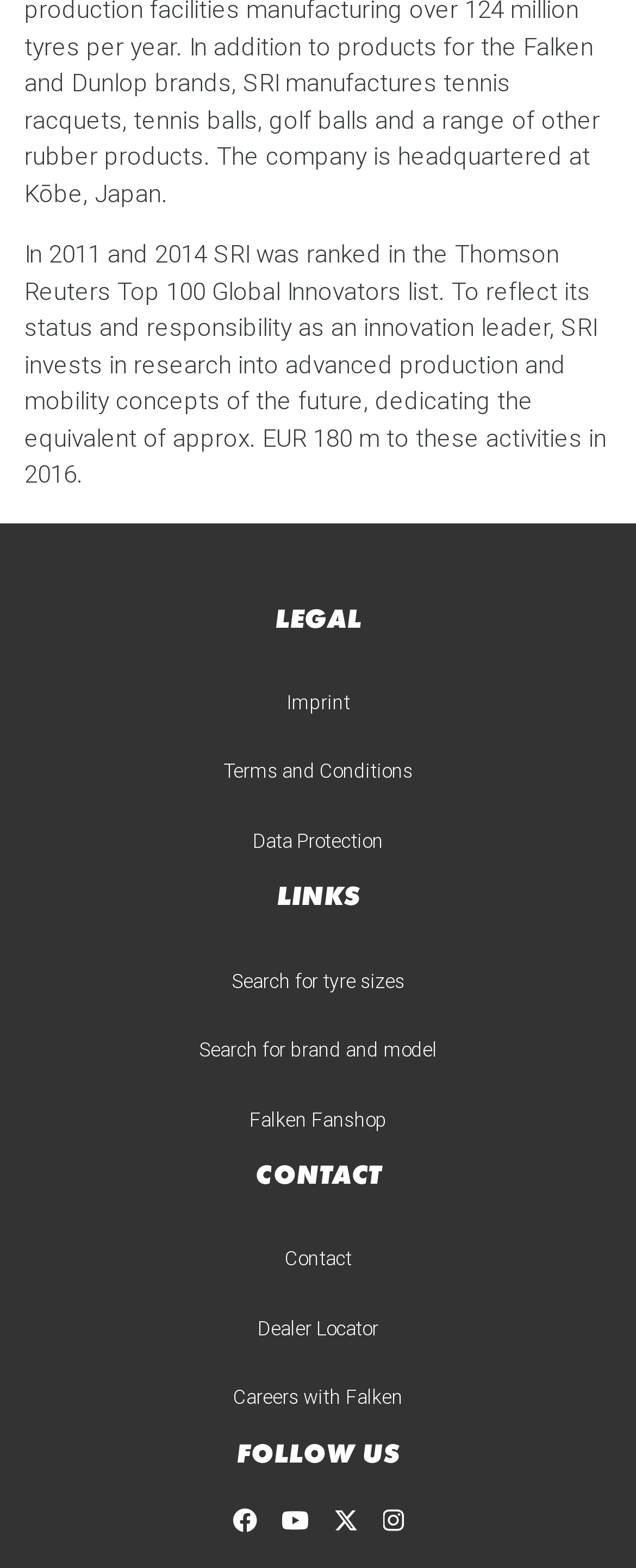Identify the bounding box coordinates of the part that should be clicked to carry out this instruction: "Search for tyre sizes".

[0.364, 0.617, 0.636, 0.633]